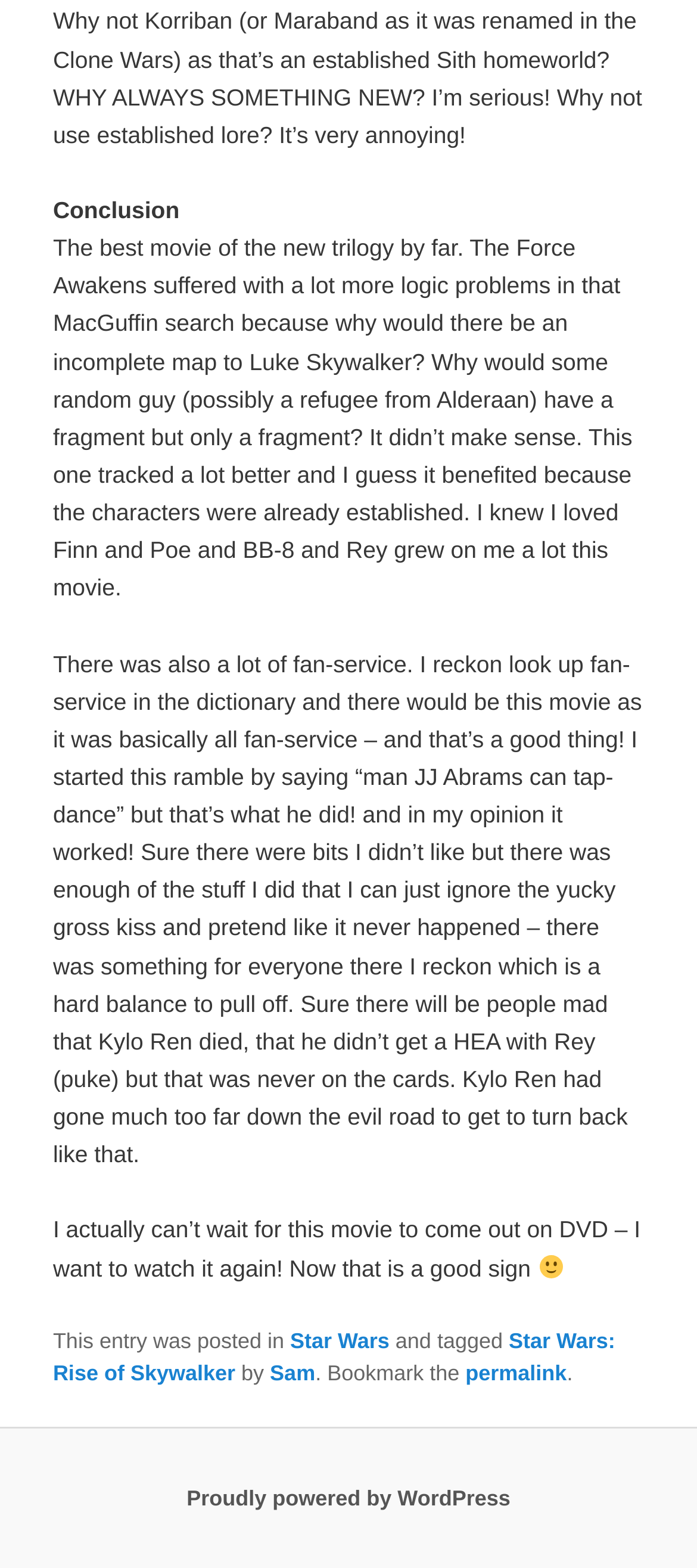Locate and provide the bounding box coordinates for the HTML element that matches this description: "Proudly powered by WordPress".

[0.268, 0.948, 0.732, 0.964]